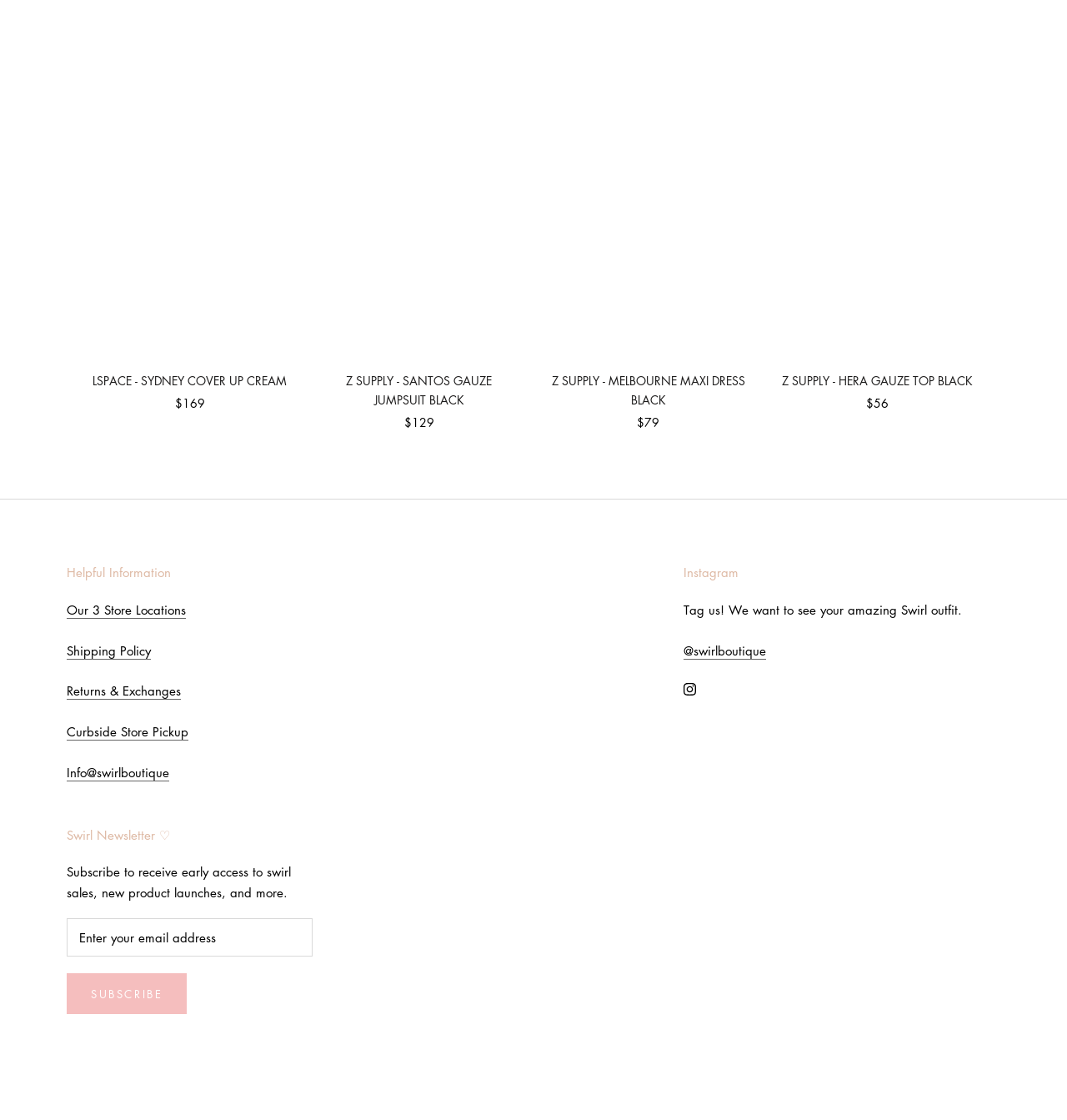Please determine the bounding box coordinates of the element to click on in order to accomplish the following task: "Enter your email address in the textbox". Ensure the coordinates are four float numbers ranging from 0 to 1, i.e., [left, top, right, bottom].

[0.062, 0.82, 0.293, 0.854]